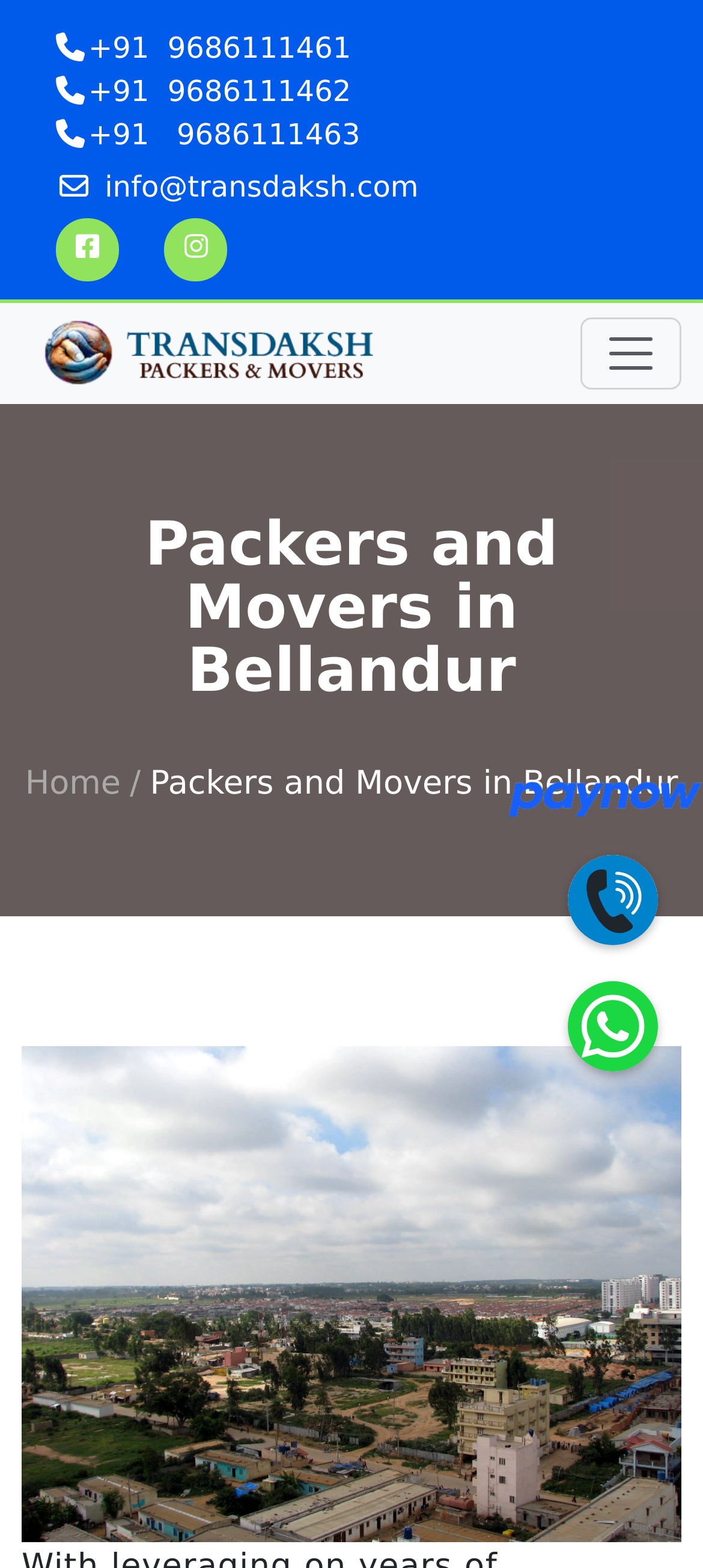What is the name of the company?
Based on the screenshot, give a detailed explanation to answer the question.

I found the company name by looking at the image at the top of the page, which has the text 'transdaksh' on it. This is likely the company logo and name.